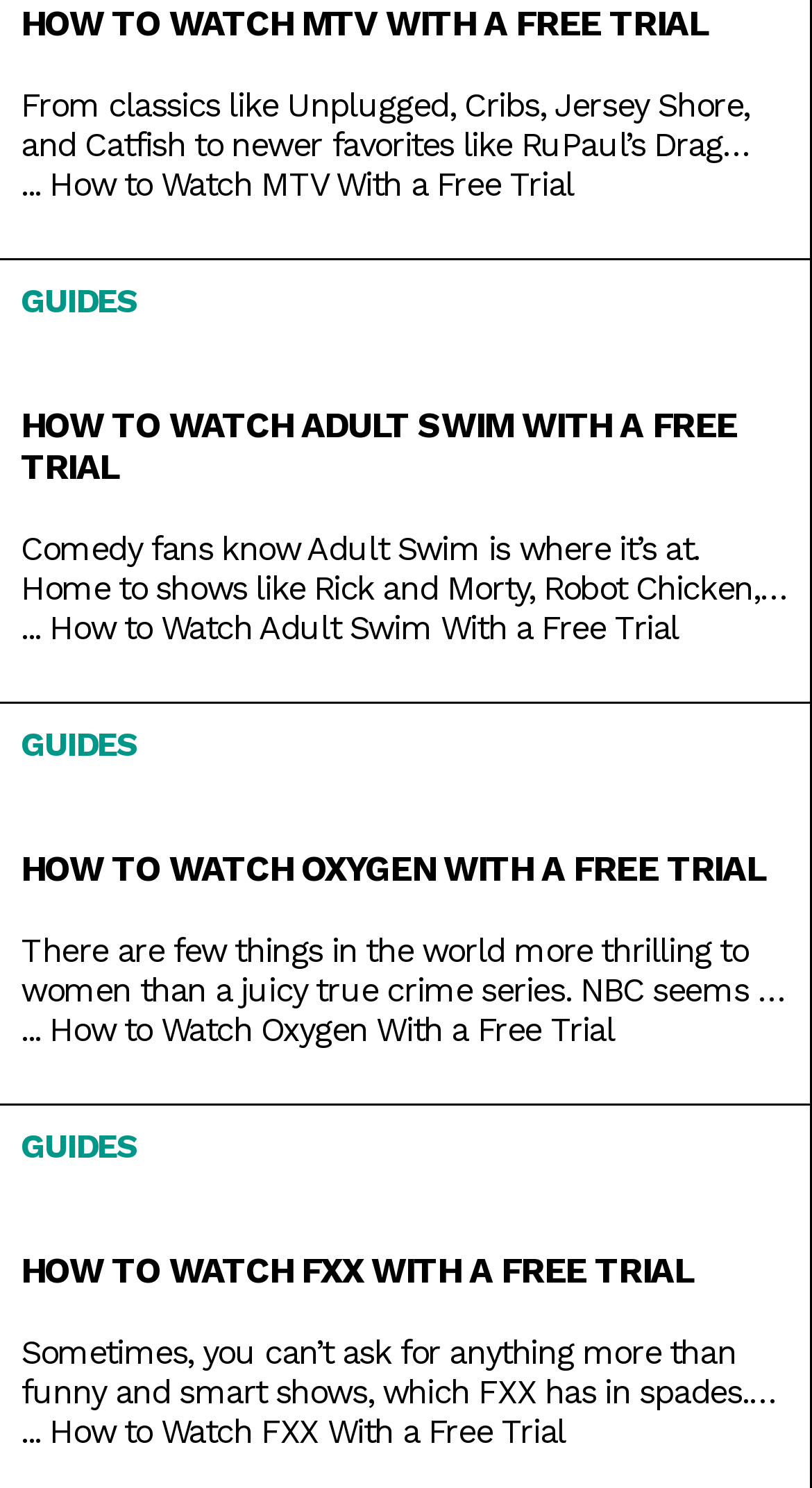Give a one-word or short phrase answer to the question: 
How many links are there in the webpage?

13